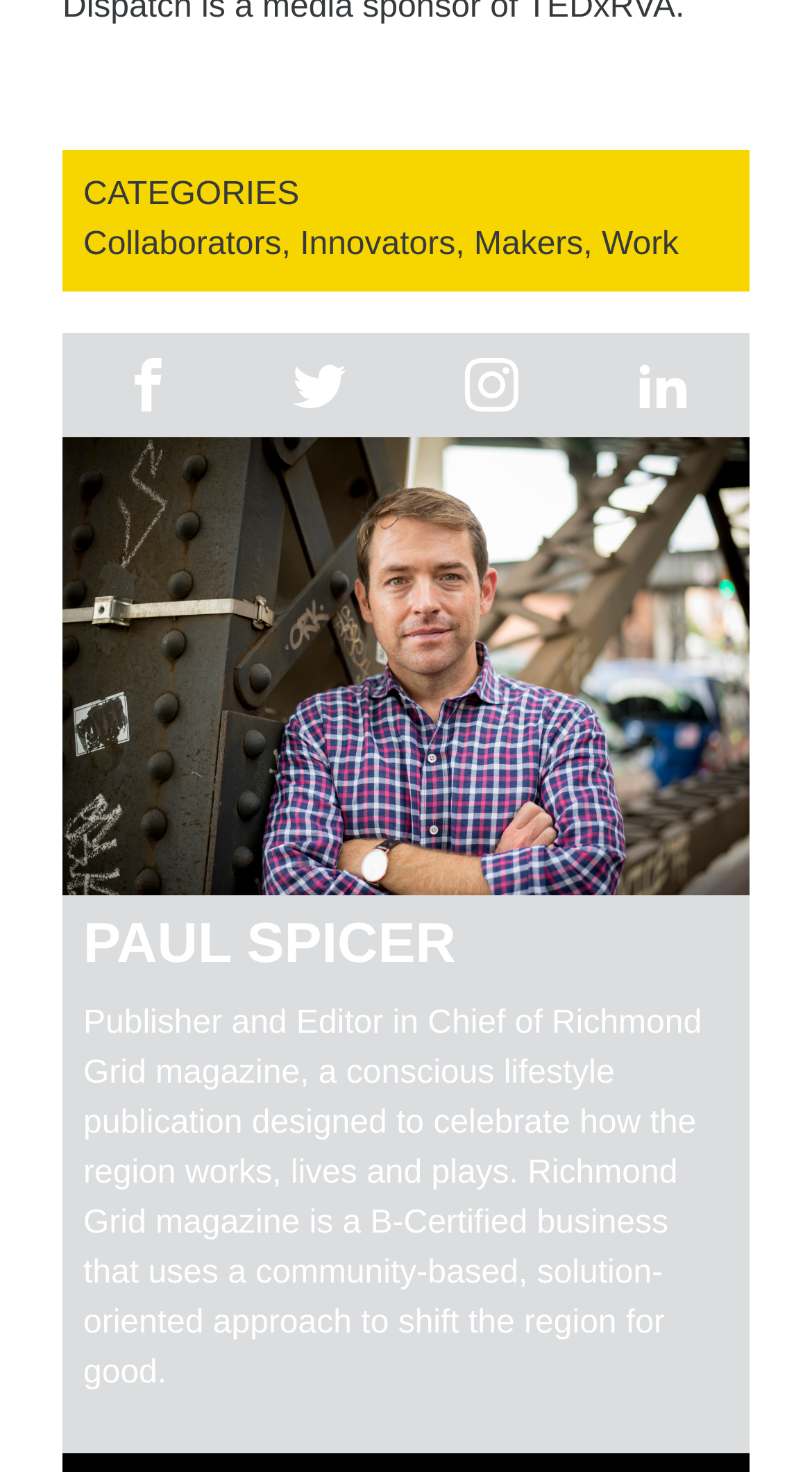Determine the bounding box coordinates of the clickable area required to perform the following instruction: "view Help". The coordinates should be represented as four float numbers between 0 and 1: [left, top, right, bottom].

None